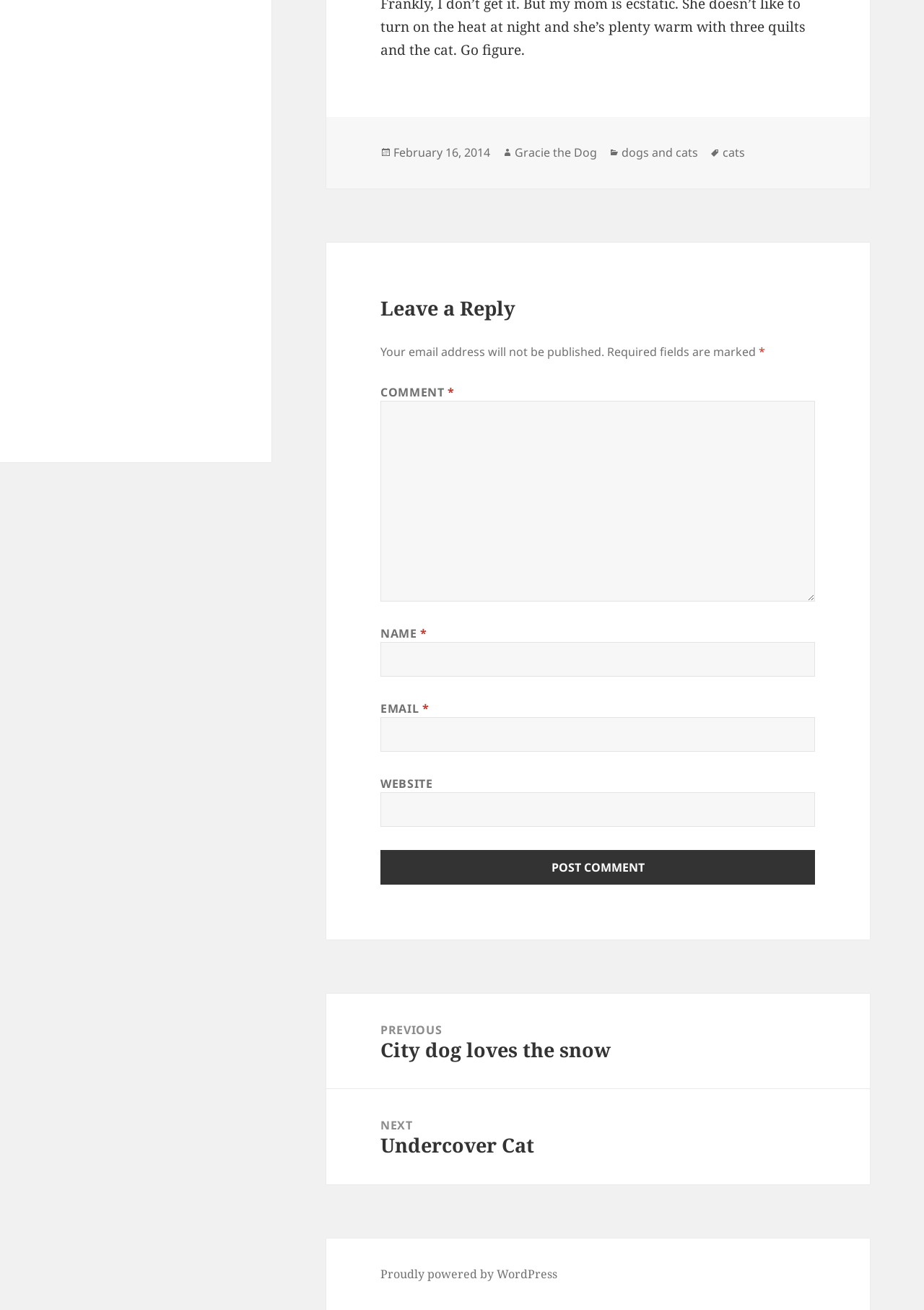Identify the bounding box coordinates for the UI element described by the following text: "cats". Provide the coordinates as four float numbers between 0 and 1, in the format [left, top, right, bottom].

[0.782, 0.11, 0.806, 0.123]